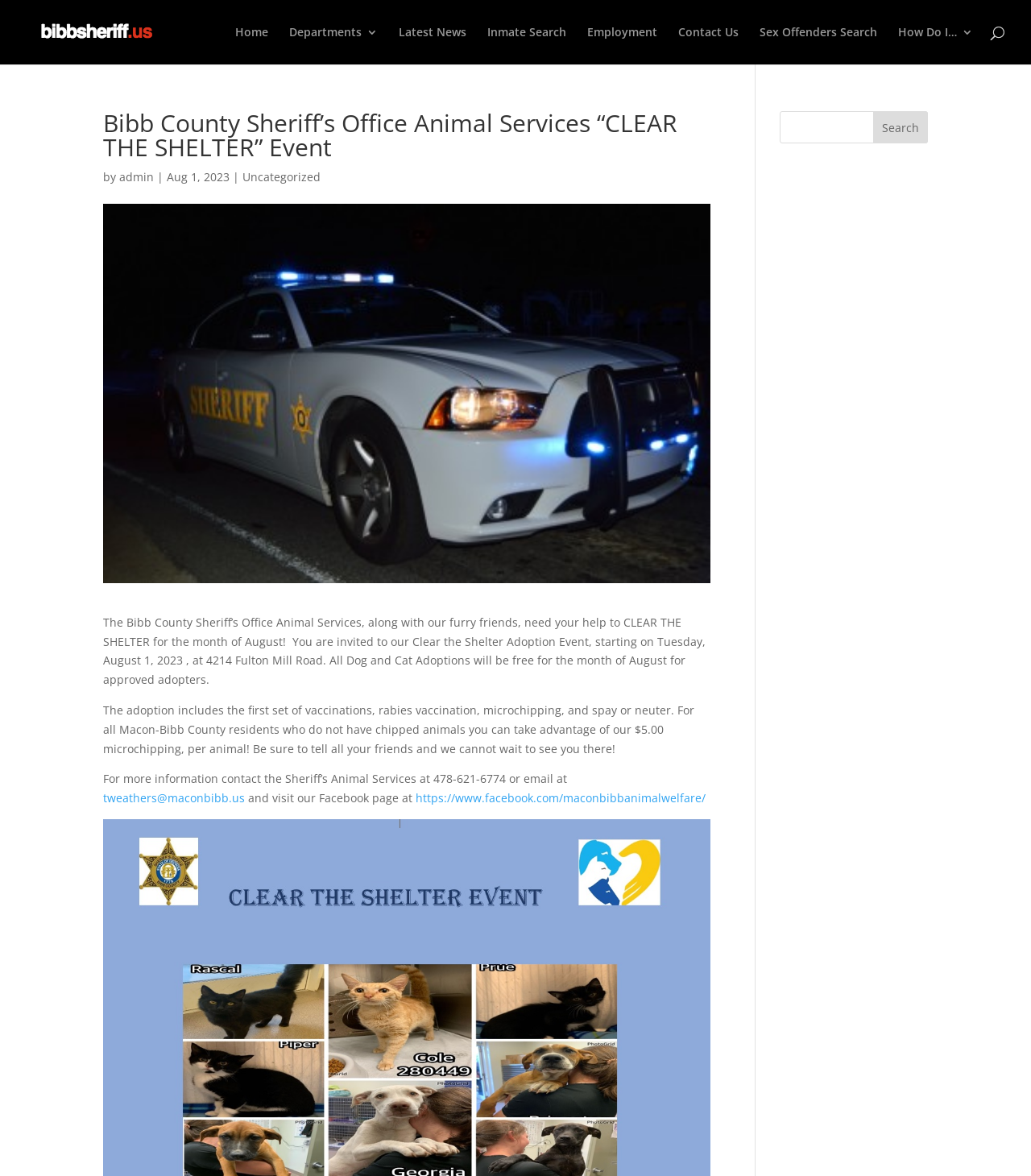What is the duration of the CLEAR THE SHELTER Adoption Event?
Give a detailed response to the question by analyzing the screenshot.

The webpage mentions that the event starts on Tuesday, August 1, 2023, and all dog and cat adoptions will be free for the month of August for approved adopters.